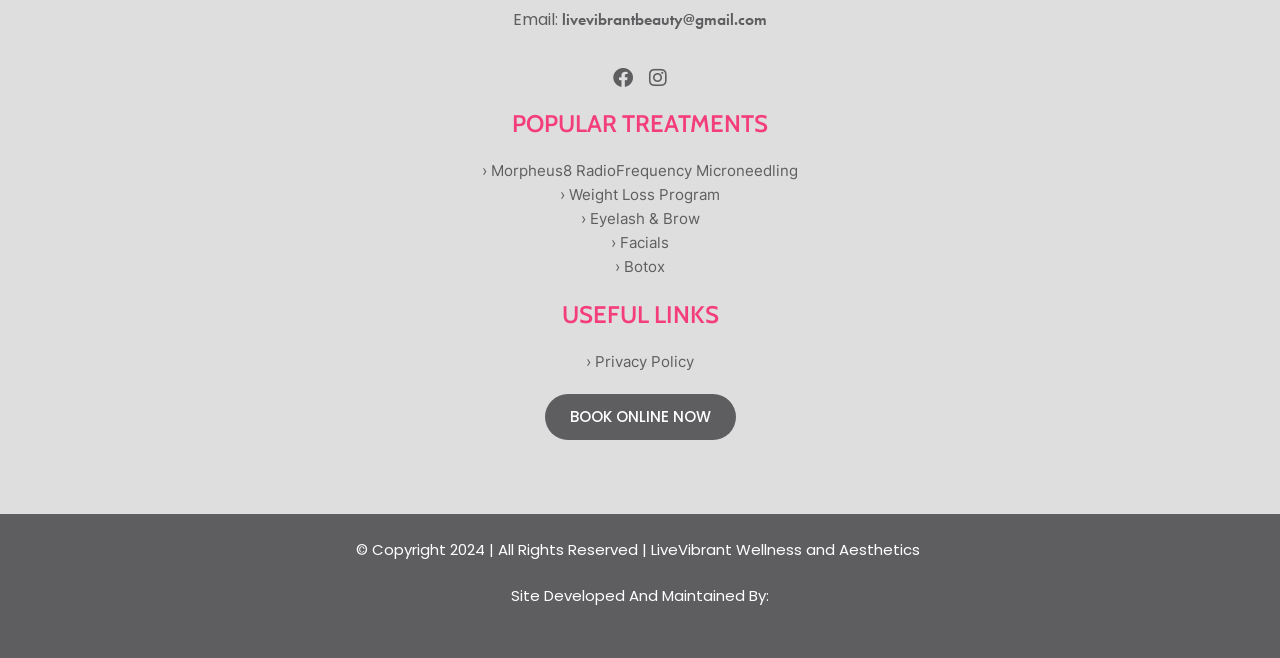Determine the bounding box coordinates for the area you should click to complete the following instruction: "Click on the 'Southwark Cathedral Shop' link".

None